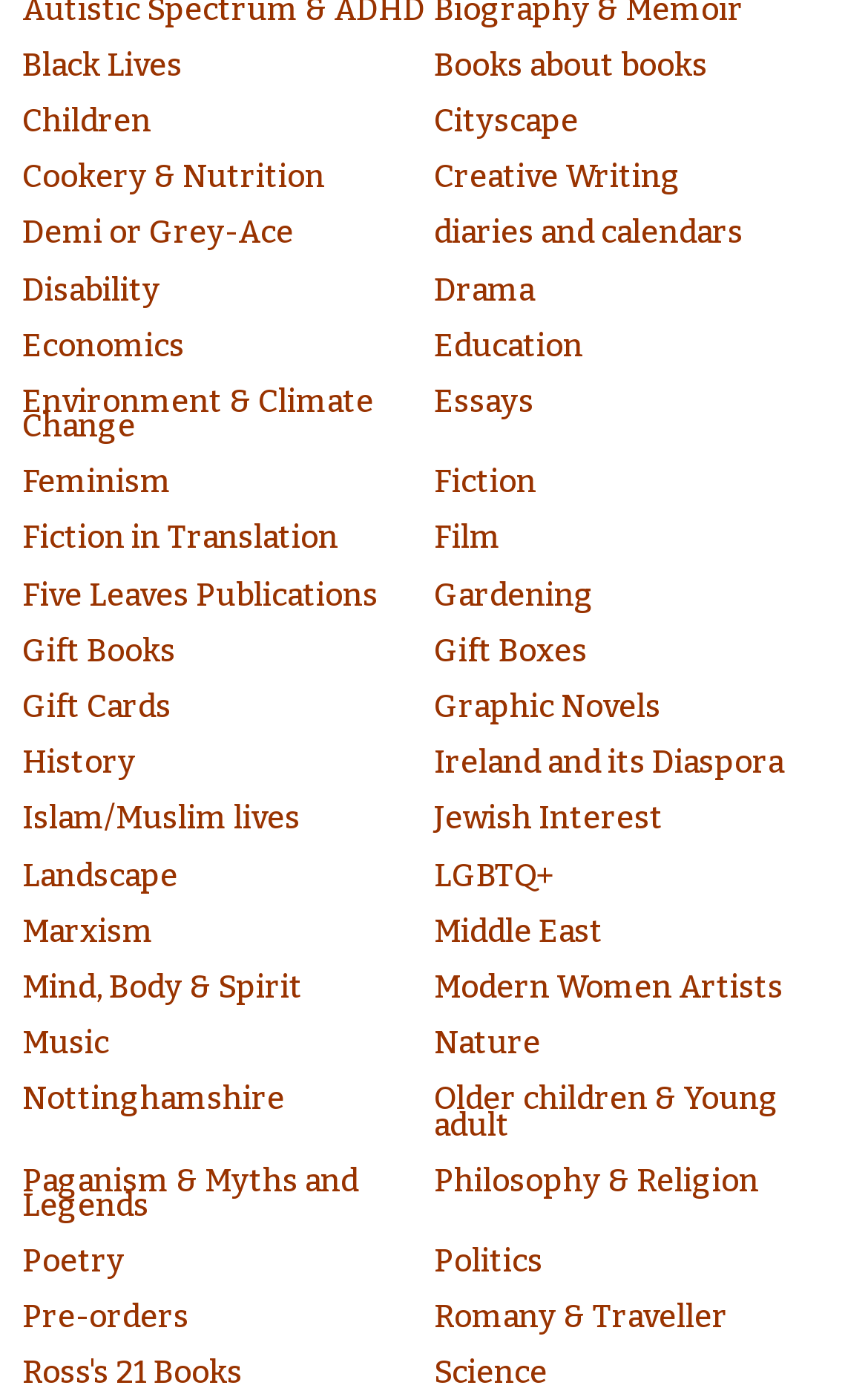Can you find the bounding box coordinates for the element to click on to achieve the instruction: "View Cityscape books"?

[0.5, 0.067, 0.974, 0.108]